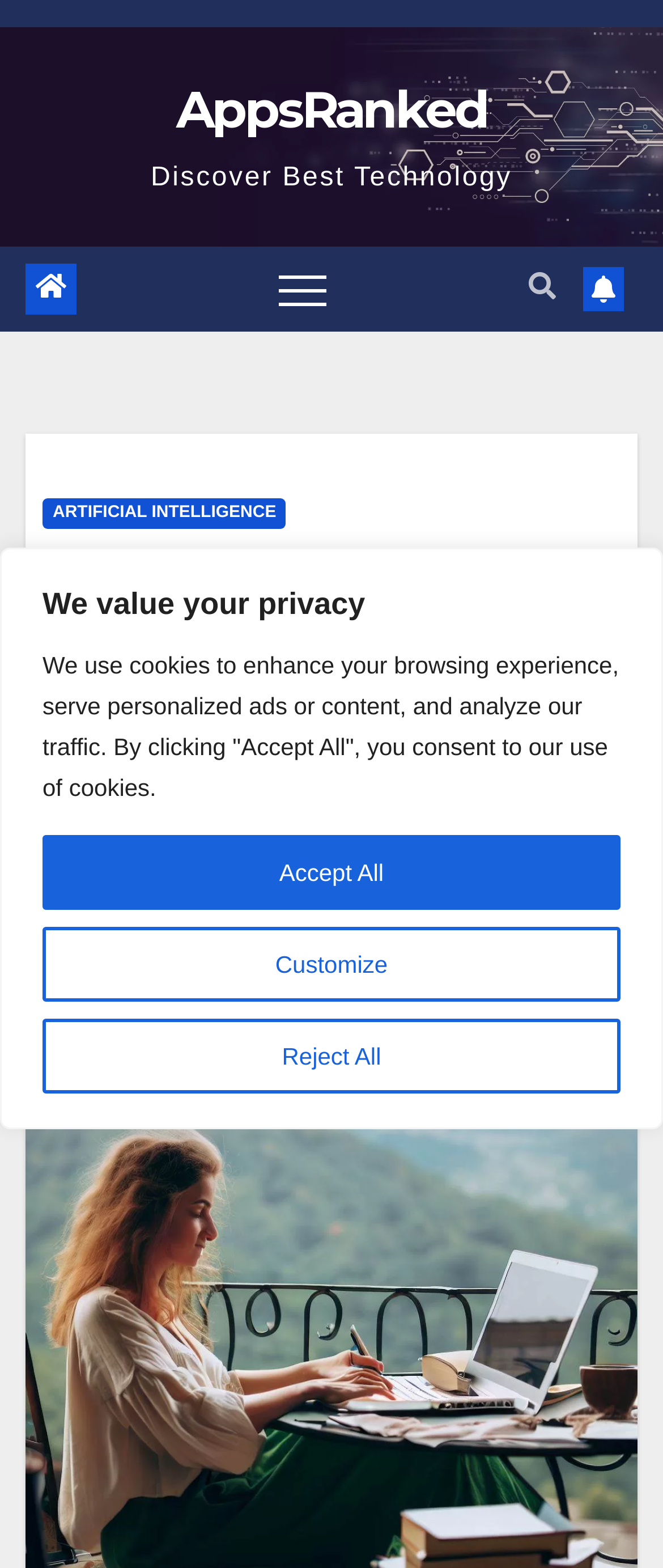Please answer the following question using a single word or phrase: 
Who is the author of the article?

AR Team